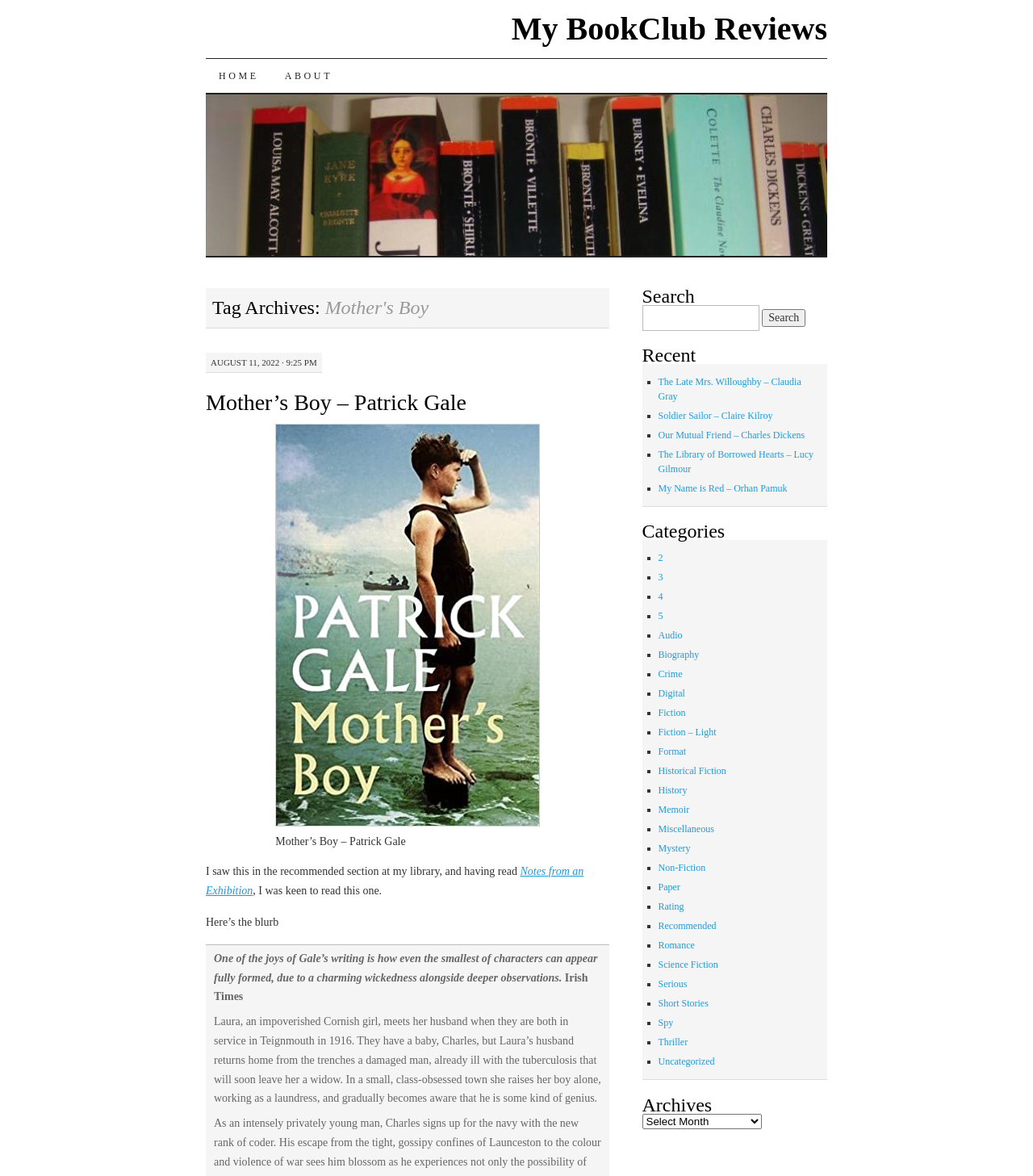Please give a short response to the question using one word or a phrase:
What is the category of the book 'The Late Mrs. Willoughby'?

Not specified